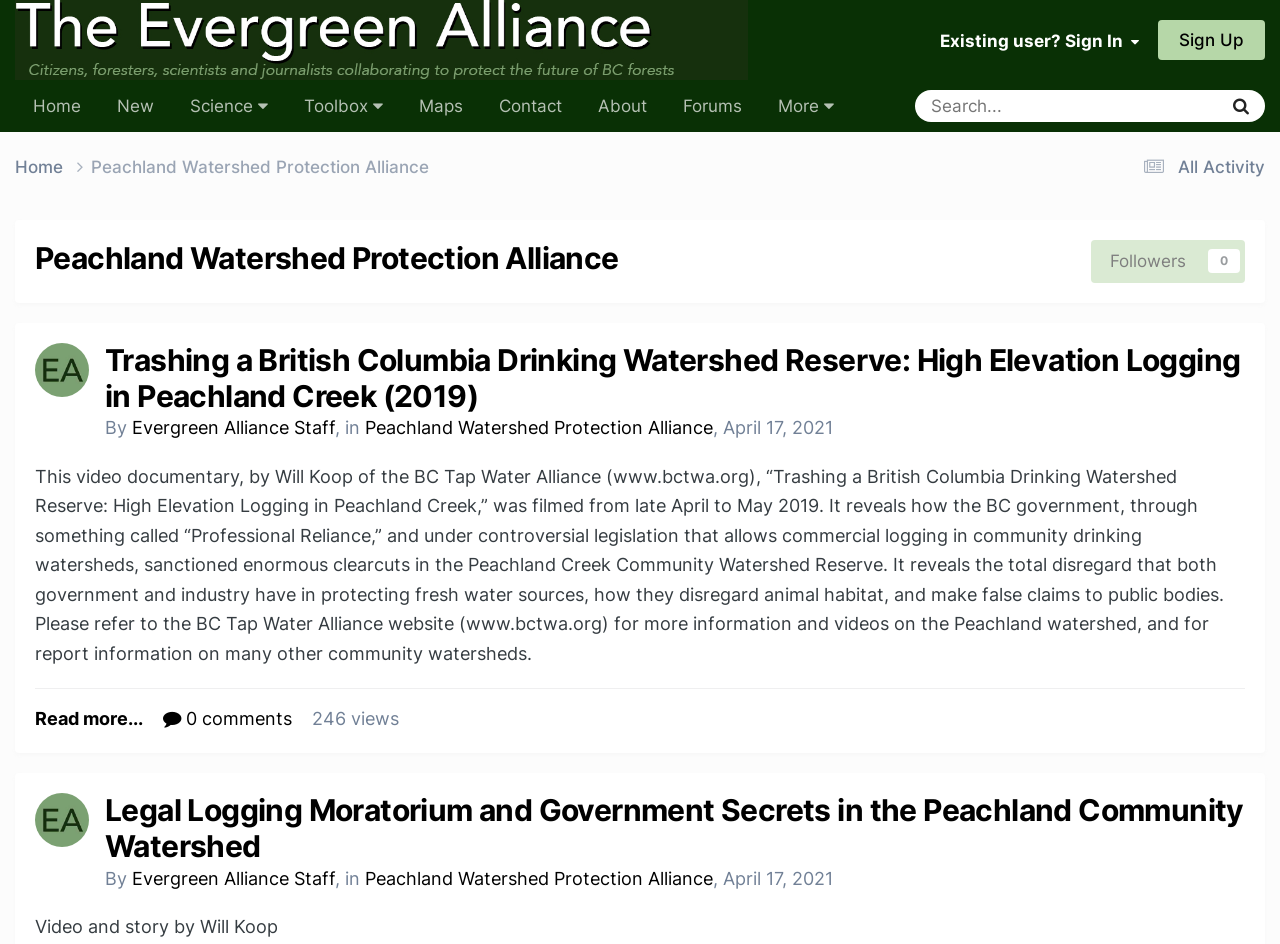Can you find the bounding box coordinates for the element to click on to achieve the instruction: "Read more about Trashing a British Columbia Drinking Watershed Reserve"?

[0.027, 0.749, 0.112, 0.773]